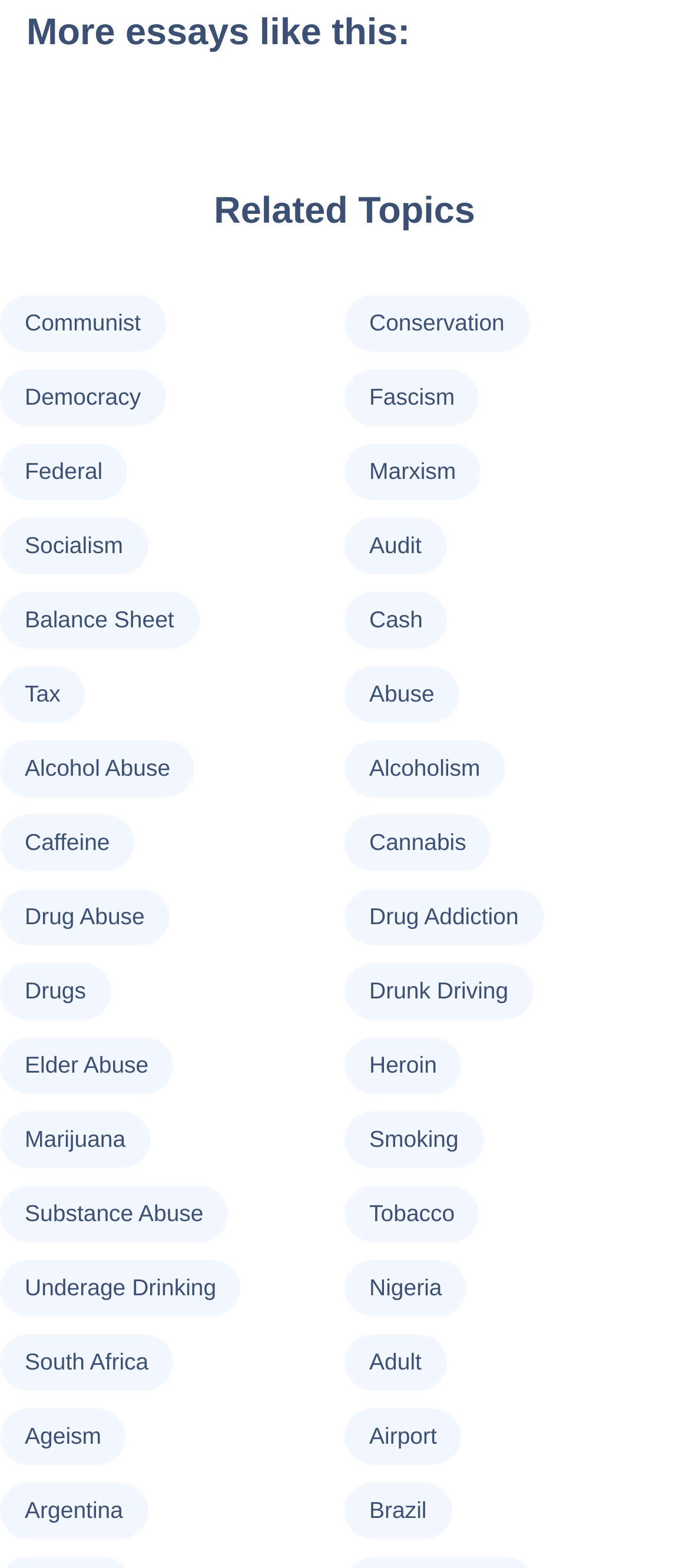Please find the bounding box for the following UI element description. Provide the coordinates in (top-left x, top-left y, bottom-right x, bottom-right y) format, with values between 0 and 1: Cannabis

[0.536, 0.528, 0.677, 0.545]